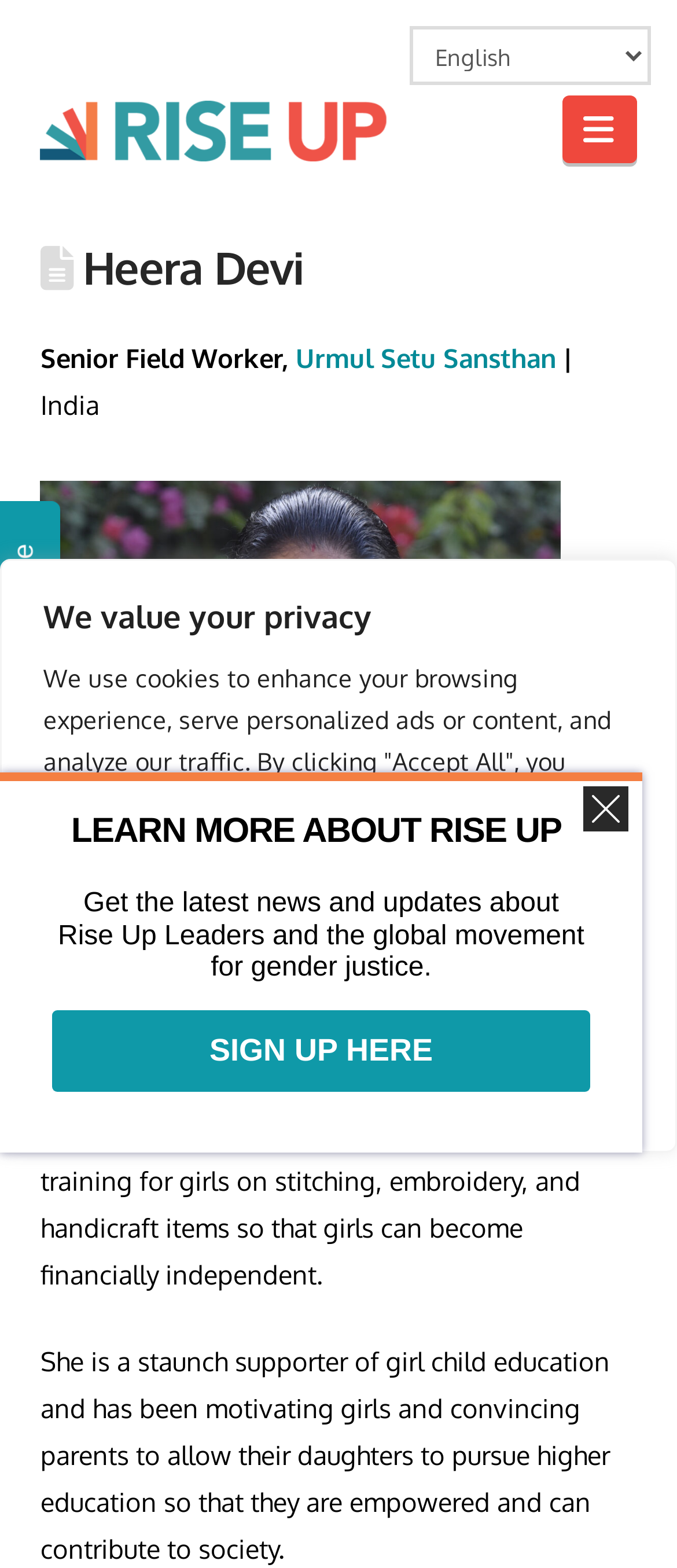Select the bounding box coordinates of the element I need to click to carry out the following instruction: "Open the navigation menu".

[0.83, 0.061, 0.94, 0.104]